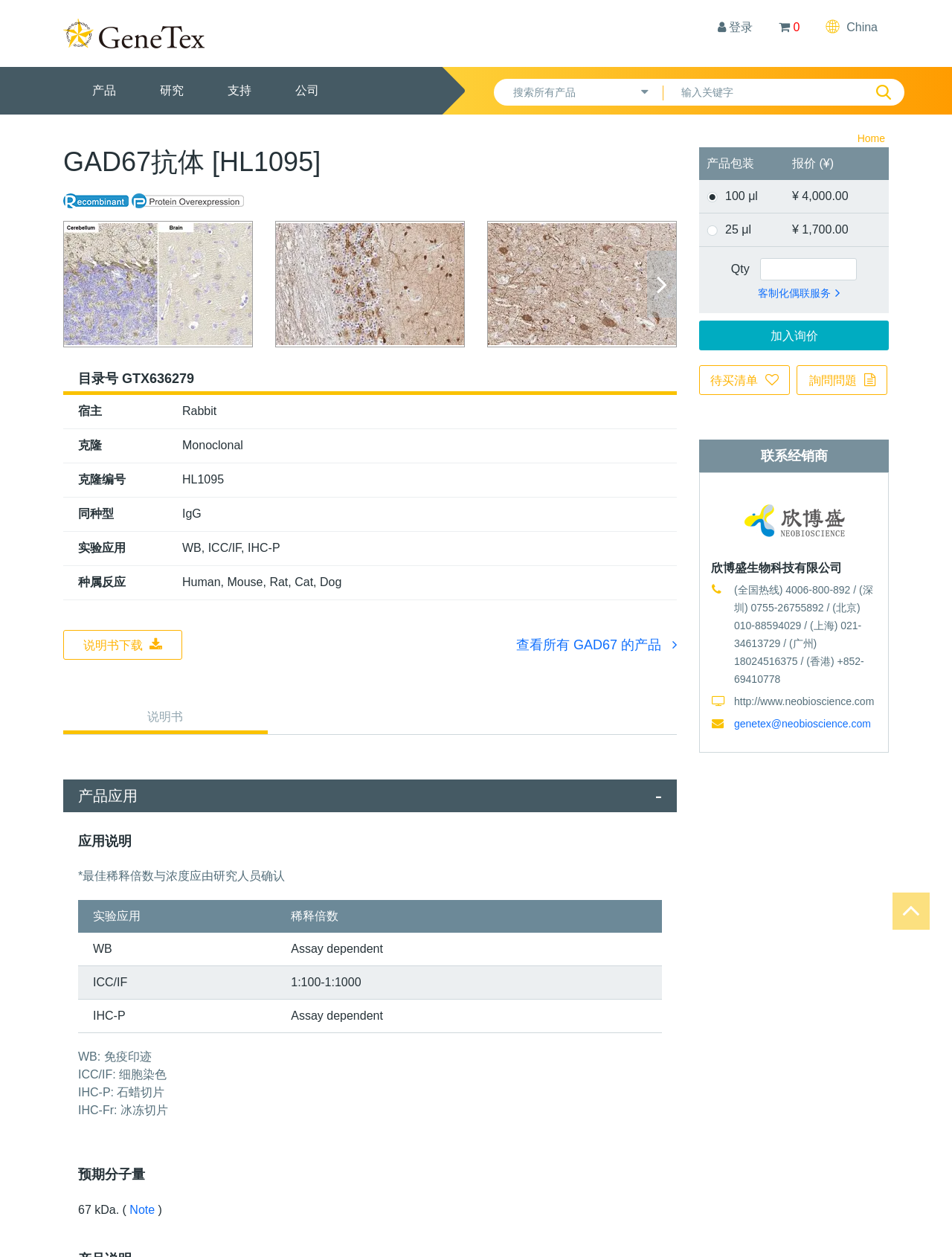Locate the bounding box coordinates of the element you need to click to accomplish the task described by this instruction: "view all GAD67 products".

[0.542, 0.501, 0.711, 0.525]